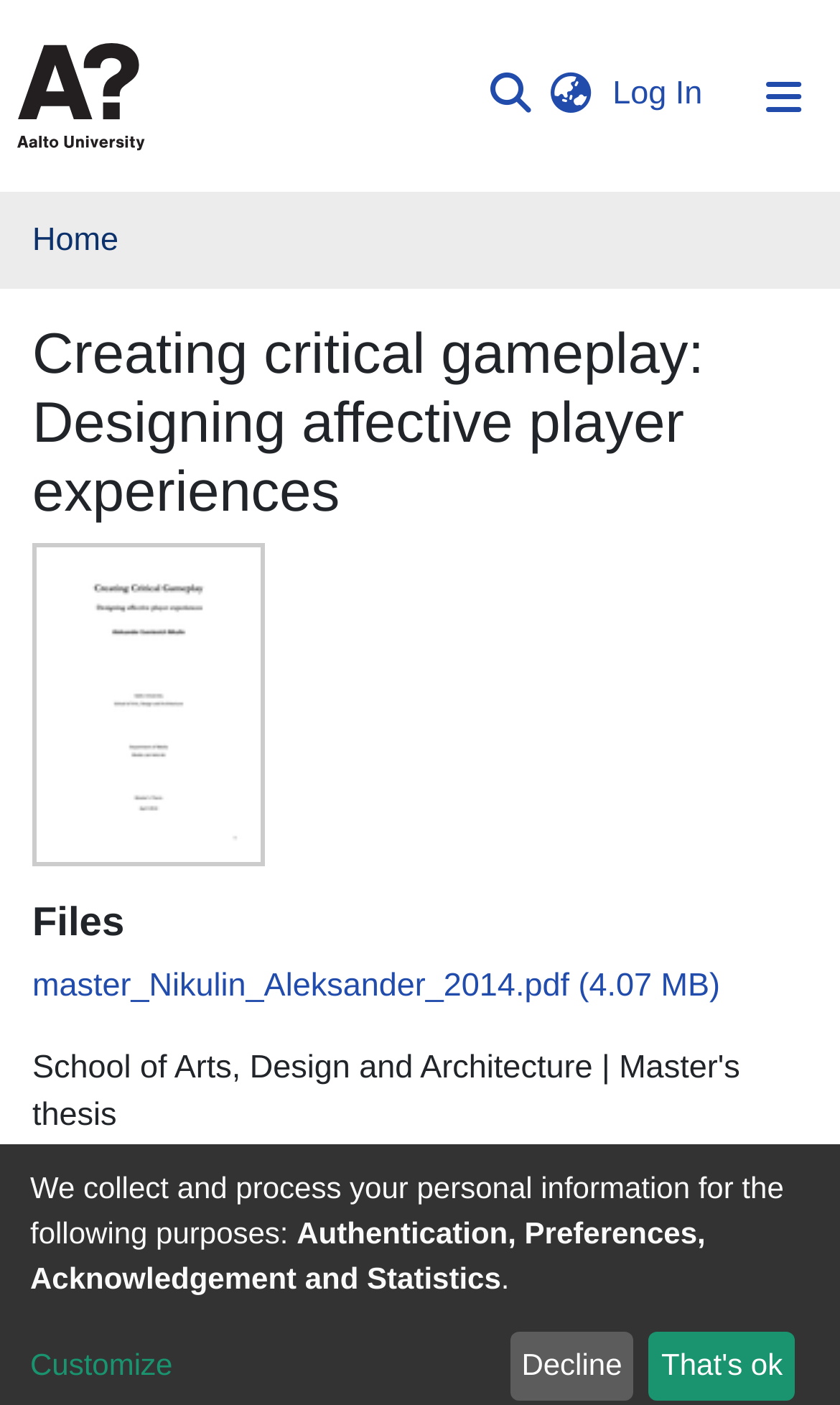Kindly provide the bounding box coordinates of the section you need to click on to fulfill the given instruction: "Search for a keyword".

[0.563, 0.038, 0.64, 0.093]